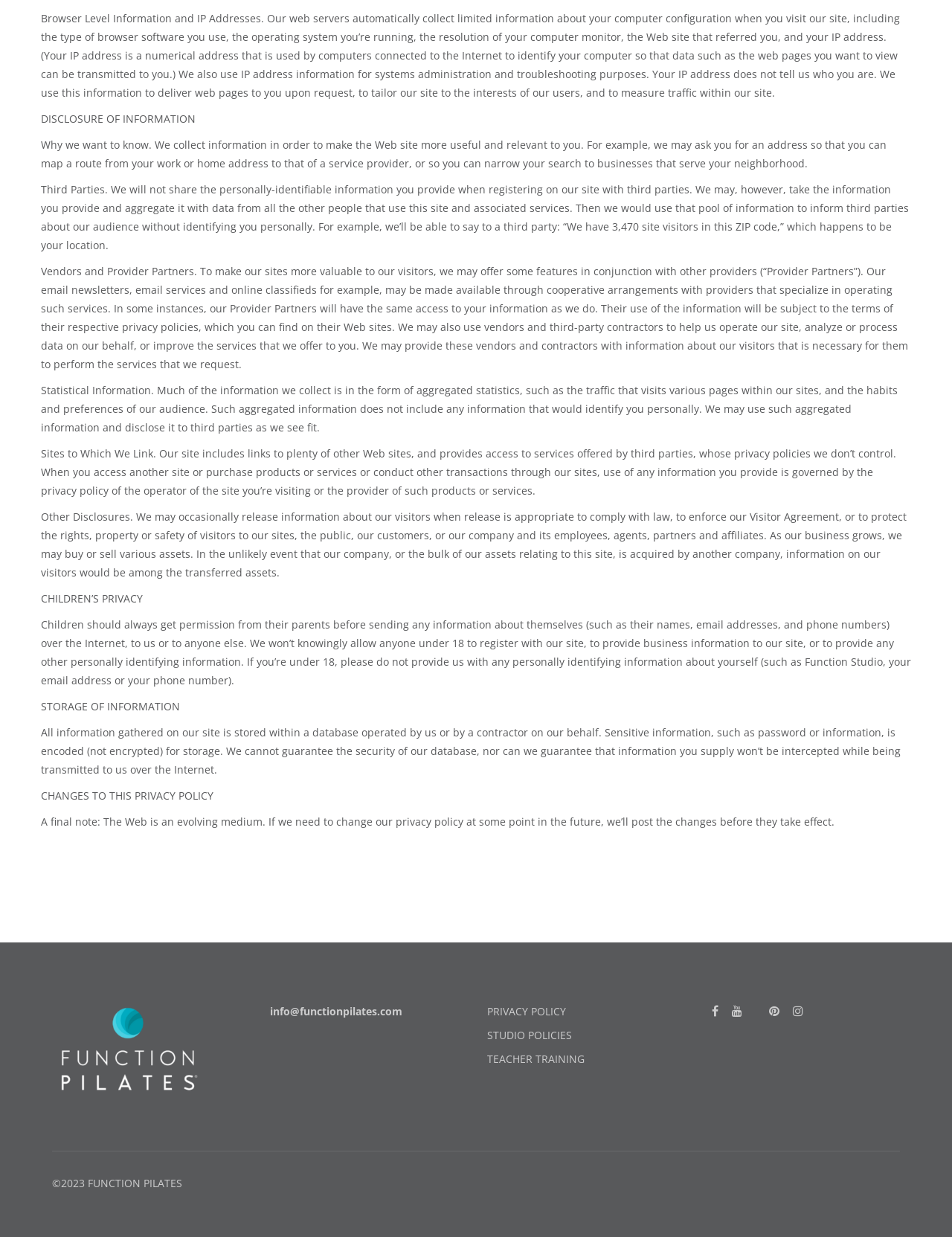Determine the bounding box for the described UI element: "TOEPAS - English language certification".

None